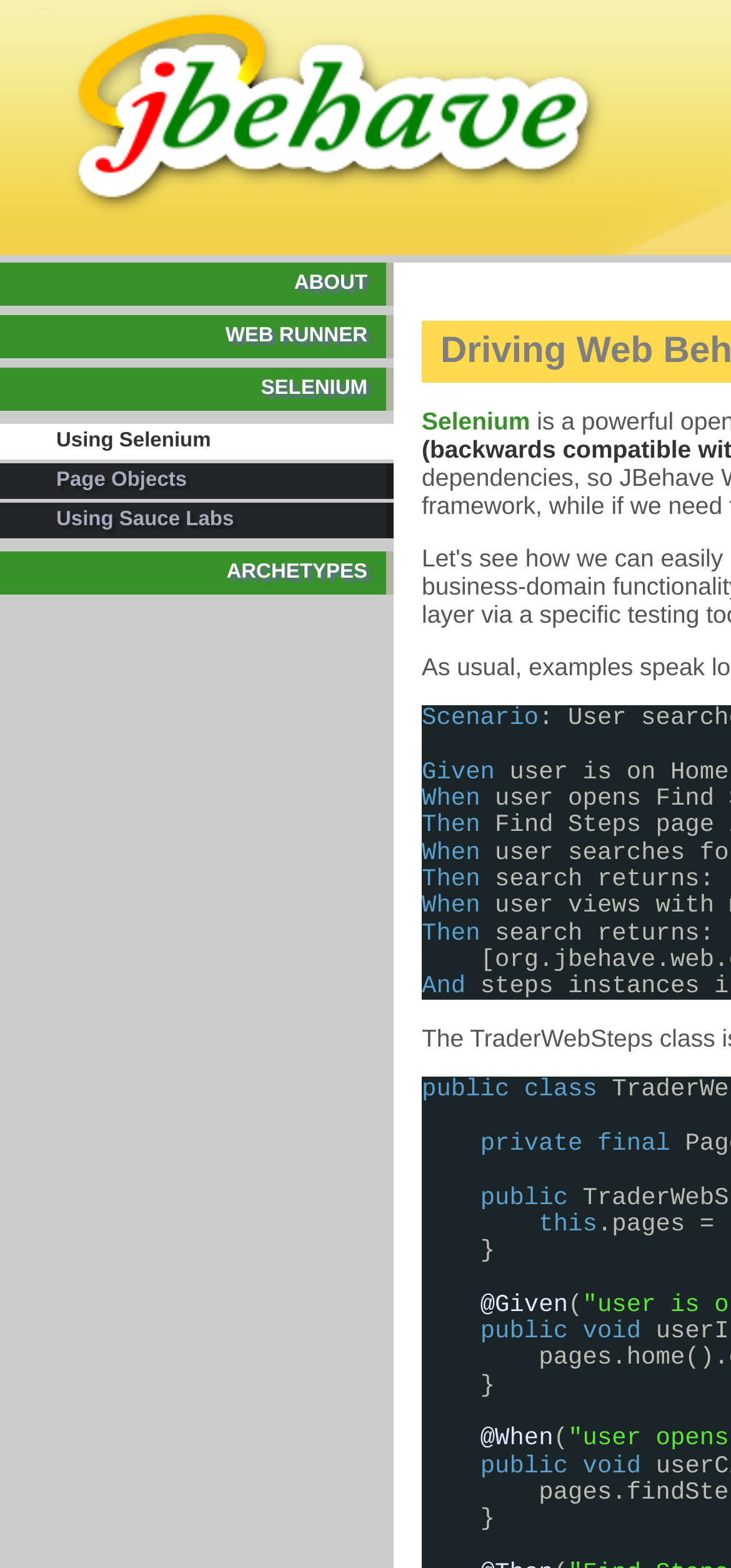Identify the bounding box coordinates of the element that should be clicked to fulfill this task: "access WEB RUNNER". The coordinates should be provided as four float numbers between 0 and 1, i.e., [left, top, right, bottom].

[0.0, 0.201, 0.538, 0.228]